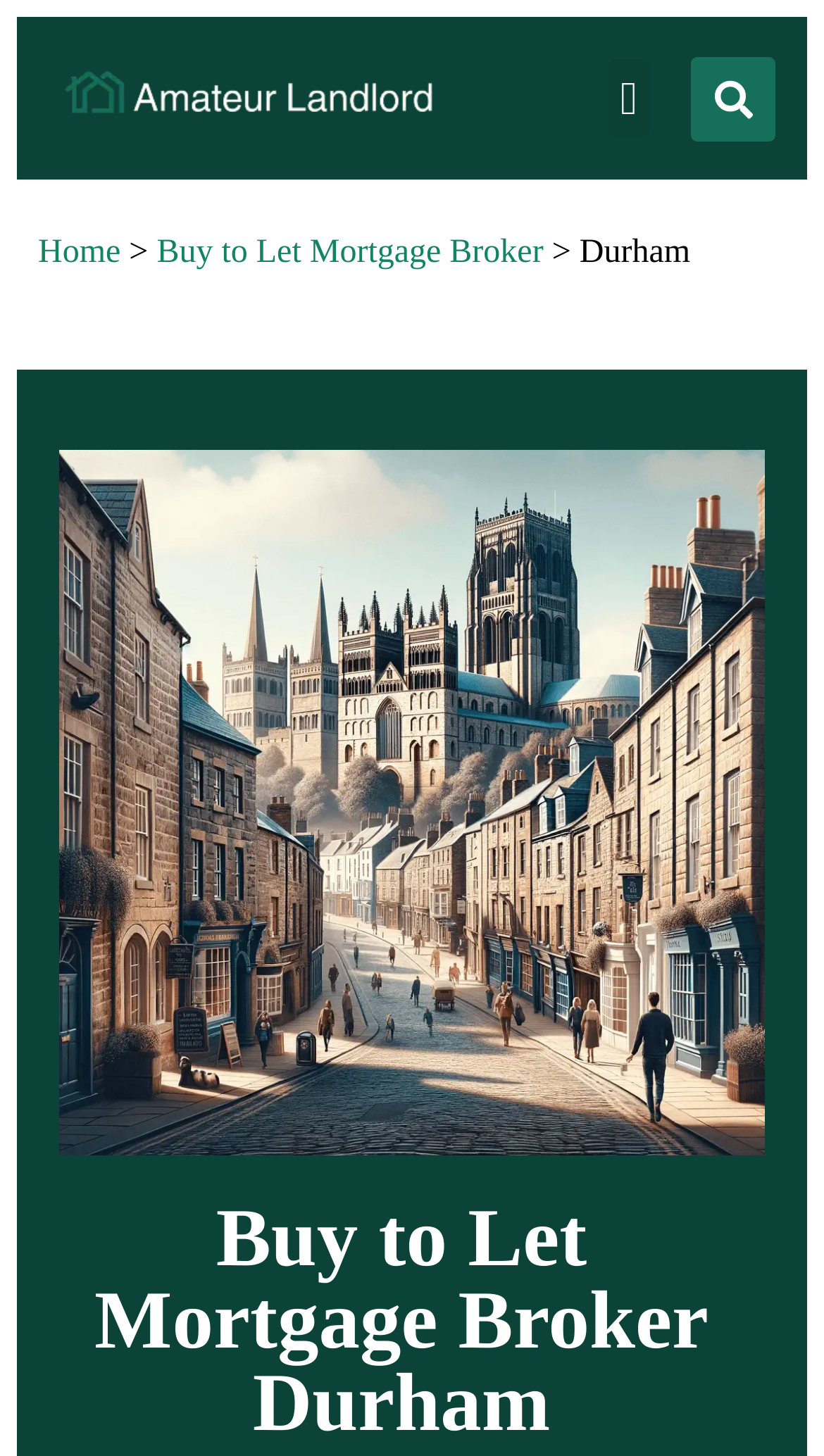Is the menu toggle button expanded?
From the image, provide a succinct answer in one word or a short phrase.

No